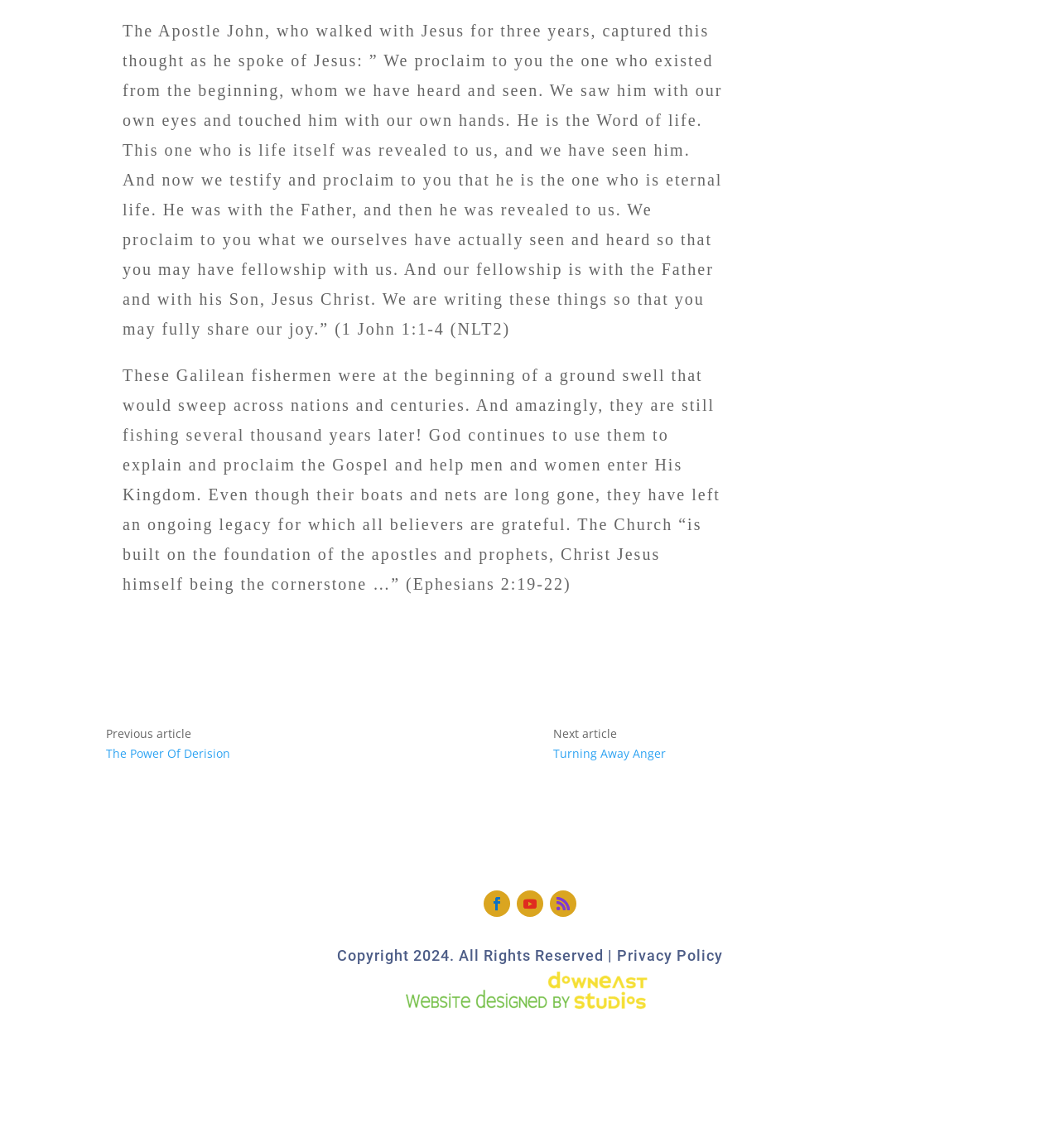What is the foundation of the Church?
Kindly give a detailed and elaborate answer to the question.

According to the text, the Church 'is built on the foundation of the apostles and prophets, Christ Jesus himself being the cornerstone …' (Ephesians 2:19-22), indicating that the foundation of the Church is the apostles and prophets.